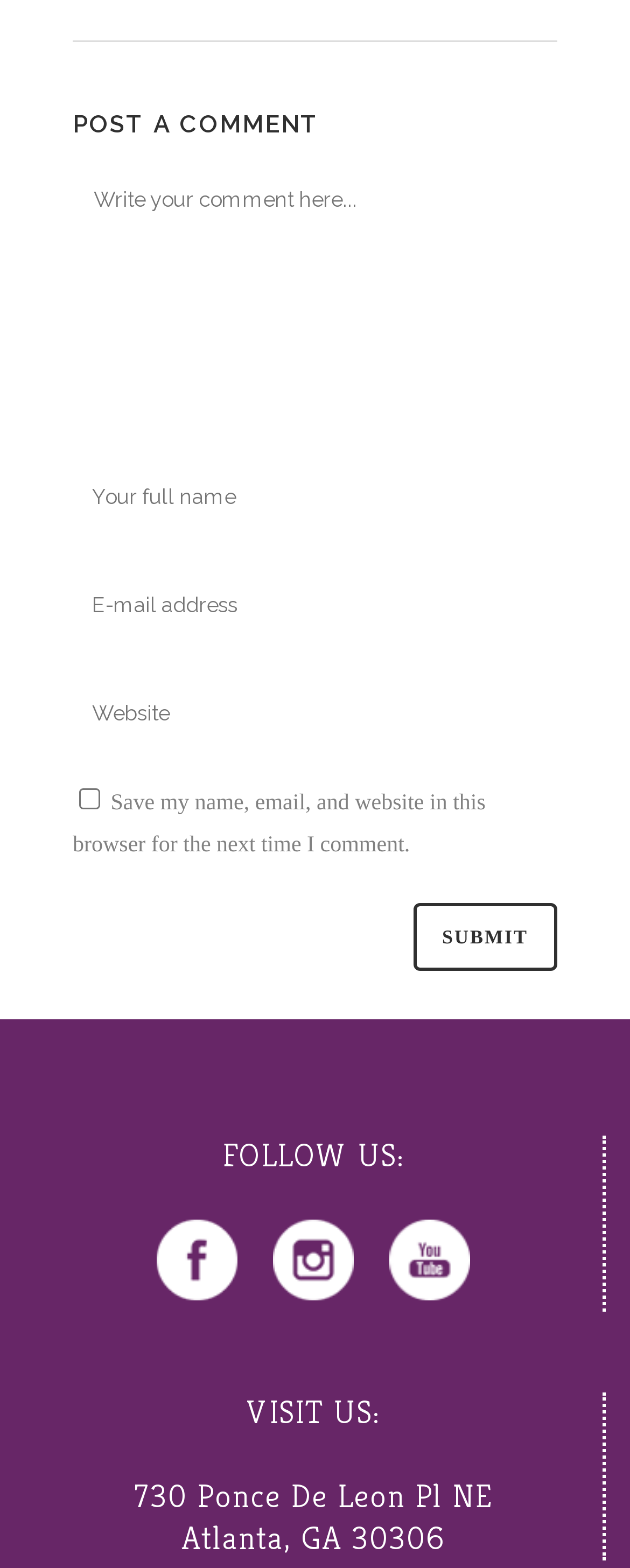Use a single word or phrase to answer the question: 
How many social media links are provided?

3